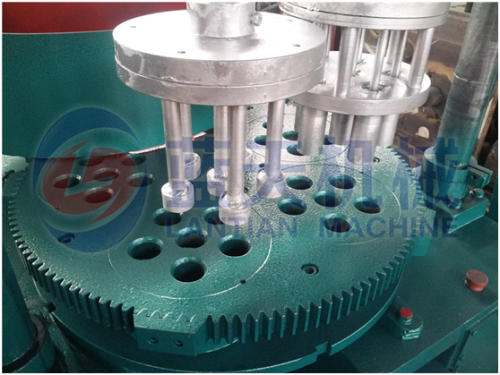What is the purpose of the PLC electric control cabinet?
Provide a detailed answer to the question using information from the image.

The PLC electric control cabinet is mentioned in the caption as one of the intricate parts of the machine, and its purpose is to enable adjustments for pressure and height according to specific requirements, allowing for flexibility and customization in the production process.